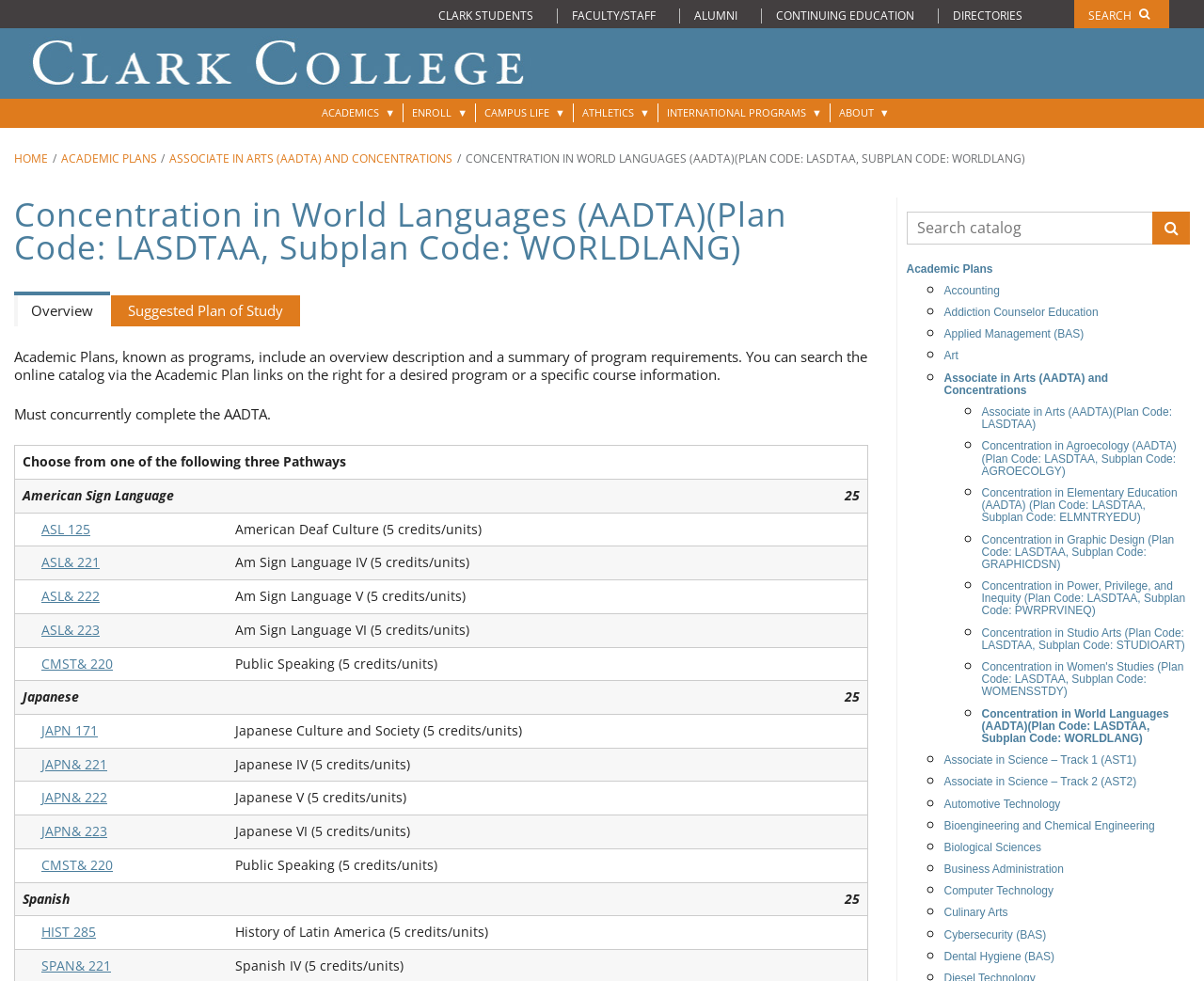Provide the bounding box for the UI element matching this description: "ASL& 223".

[0.034, 0.633, 0.083, 0.651]